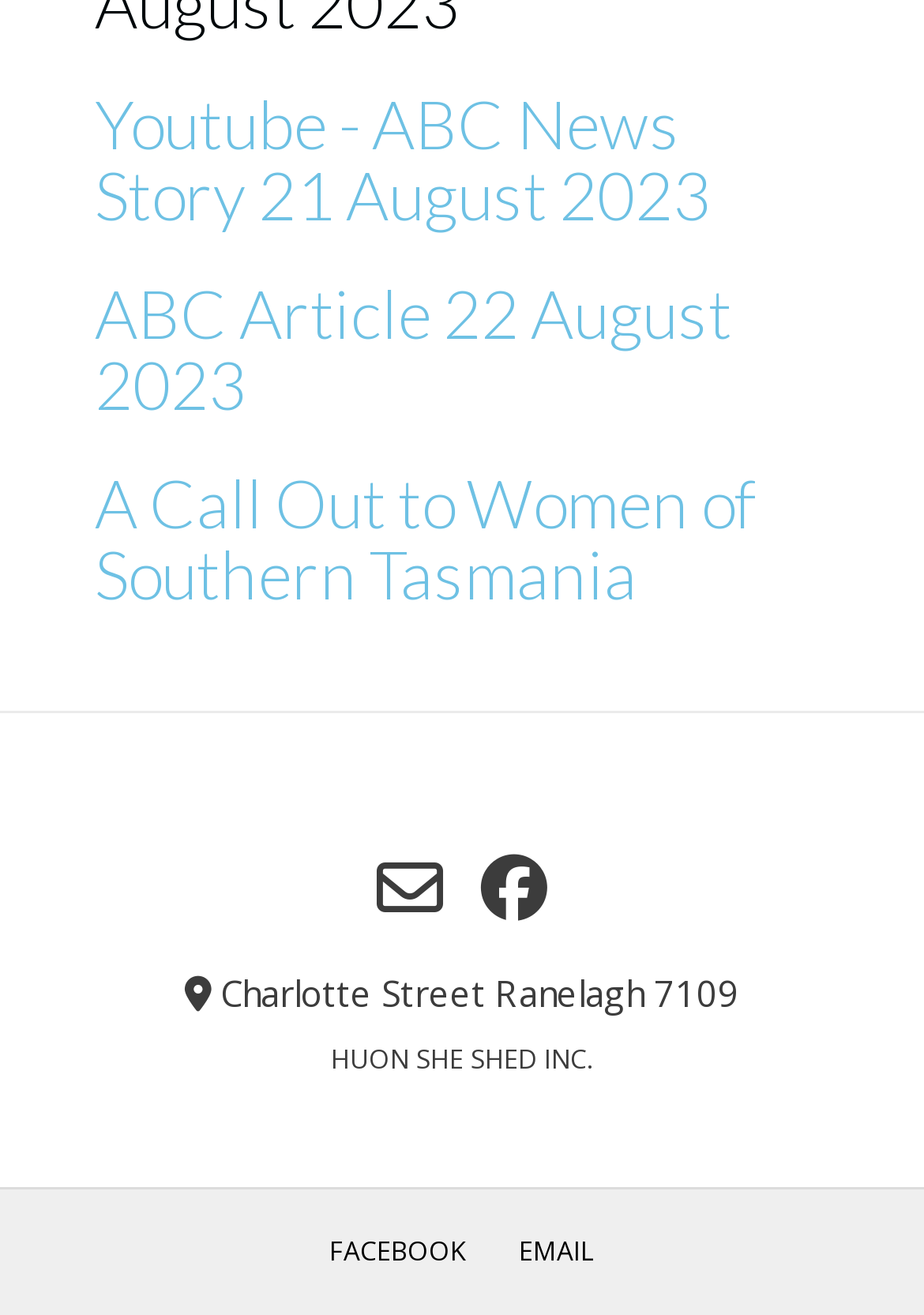What is the address mentioned on the webpage? Based on the image, give a response in one word or a short phrase.

Charlotte Street Ranelagh 7109